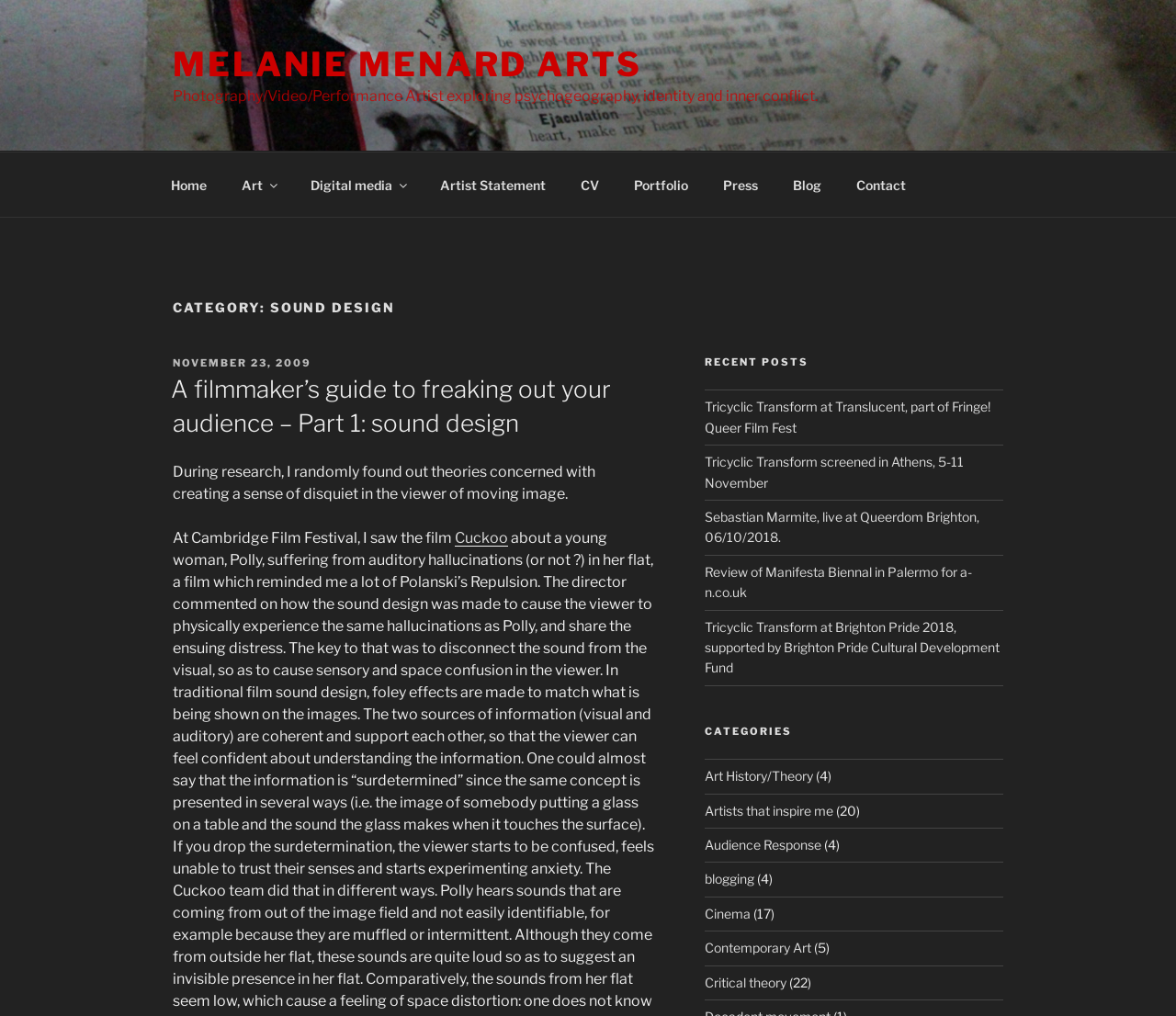Extract the primary header of the webpage and generate its text.

CATEGORY: SOUND DESIGN